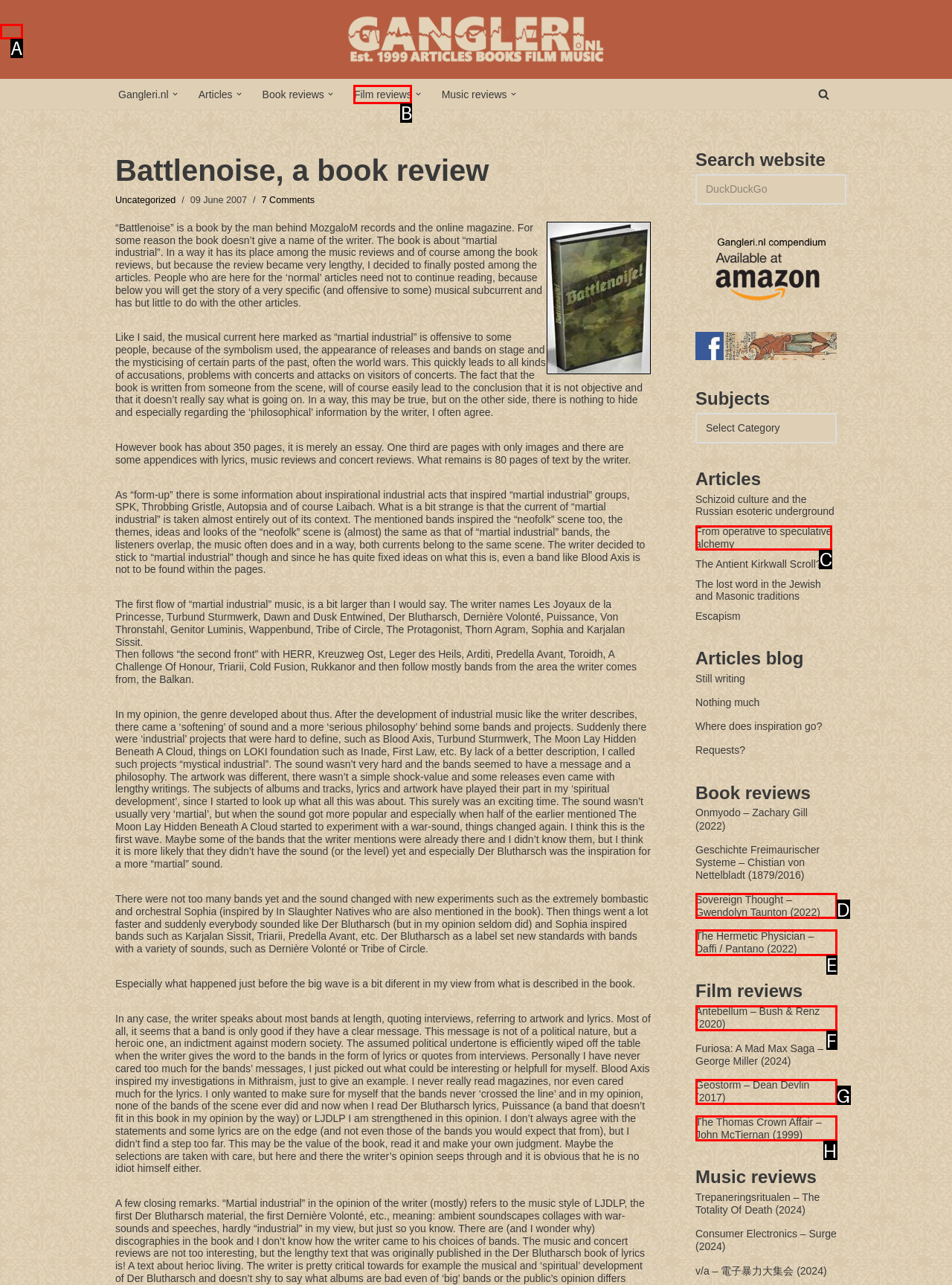Select the option that corresponds to the description: Skip to content
Respond with the letter of the matching choice from the options provided.

A